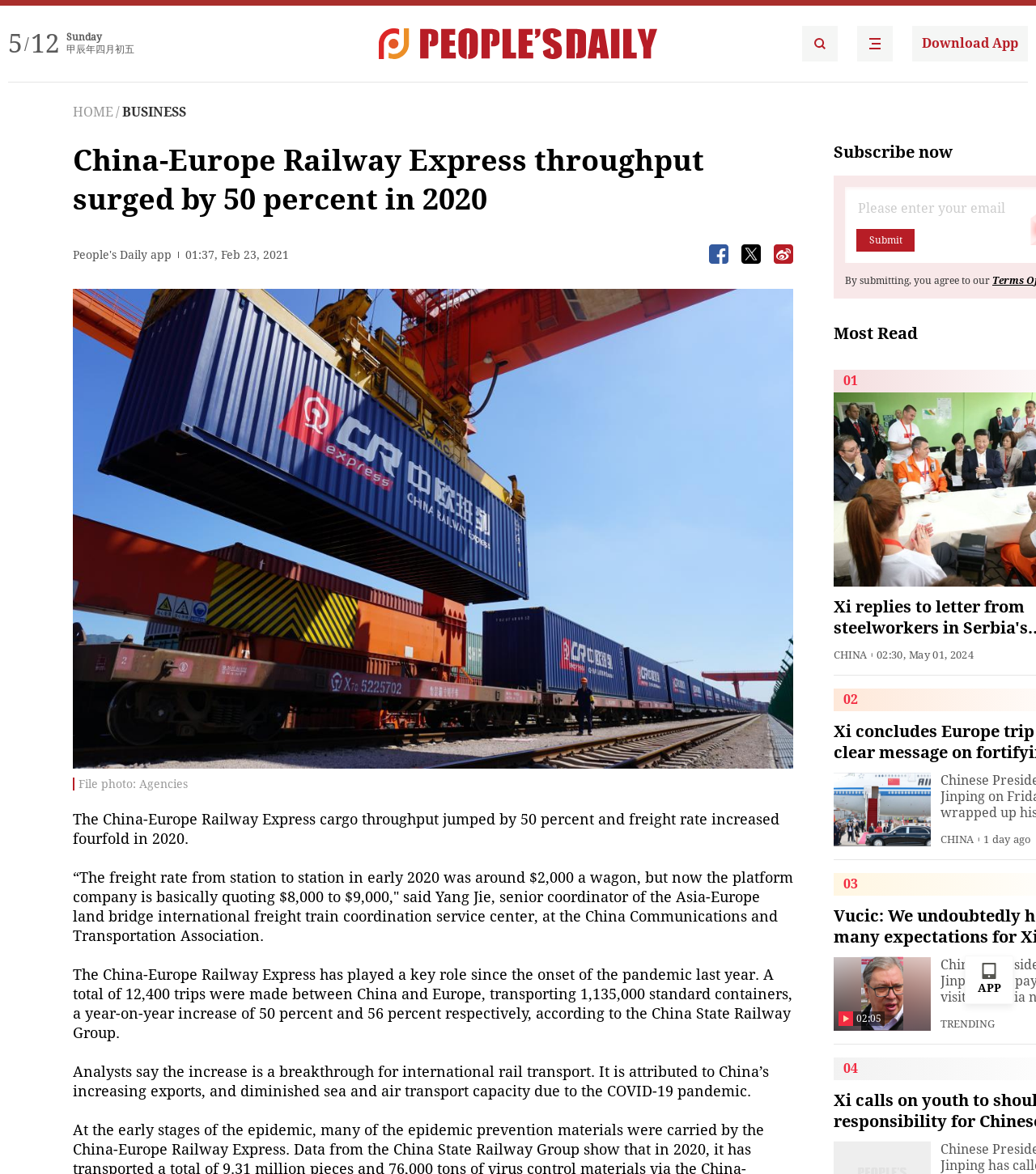Give the bounding box coordinates for the element described by: "People's Daily Search Details".

[0.774, 0.022, 0.809, 0.052]